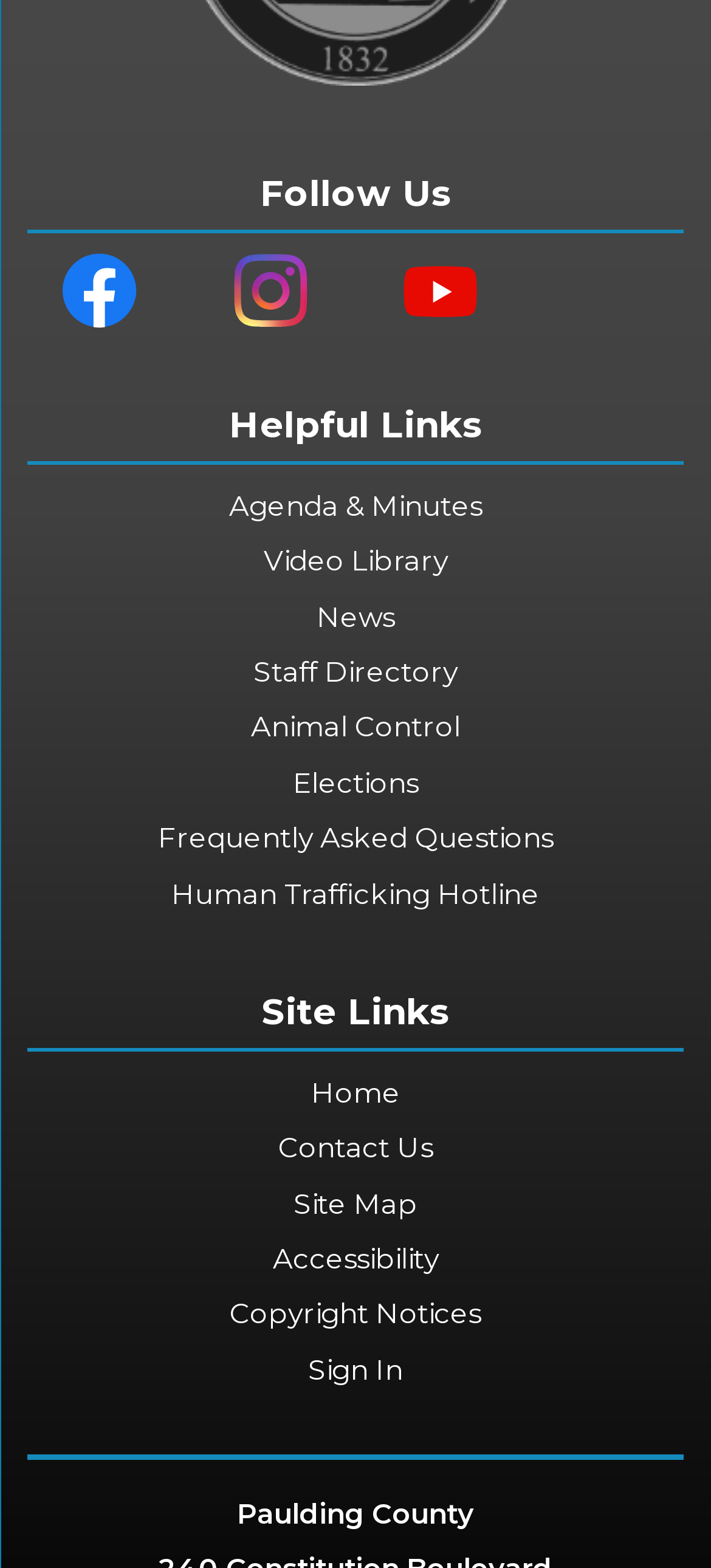Please determine the bounding box coordinates of the clickable area required to carry out the following instruction: "Access Site Map". The coordinates must be four float numbers between 0 and 1, represented as [left, top, right, bottom].

[0.413, 0.756, 0.587, 0.778]